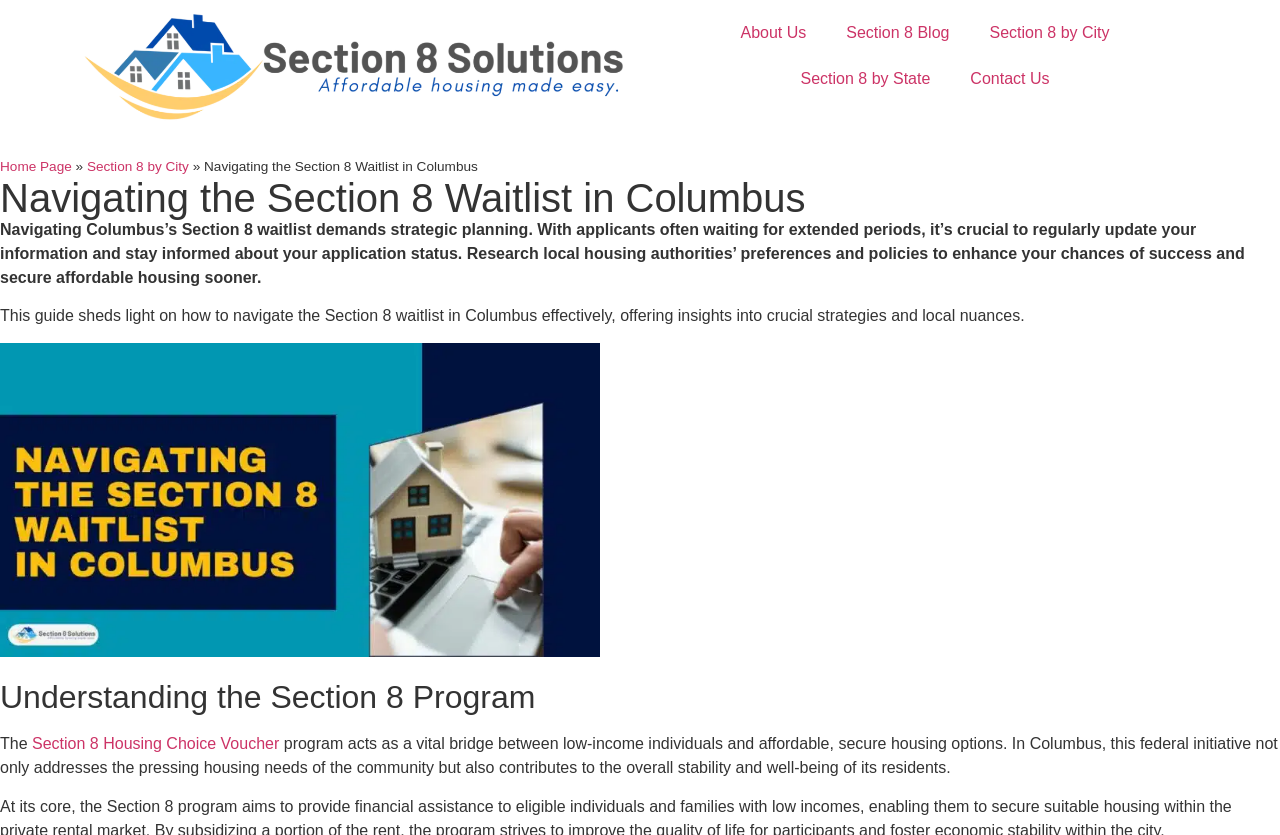Identify the bounding box for the UI element described as: "Home Page". The coordinates should be four float numbers between 0 and 1, i.e., [left, top, right, bottom].

[0.0, 0.191, 0.056, 0.209]